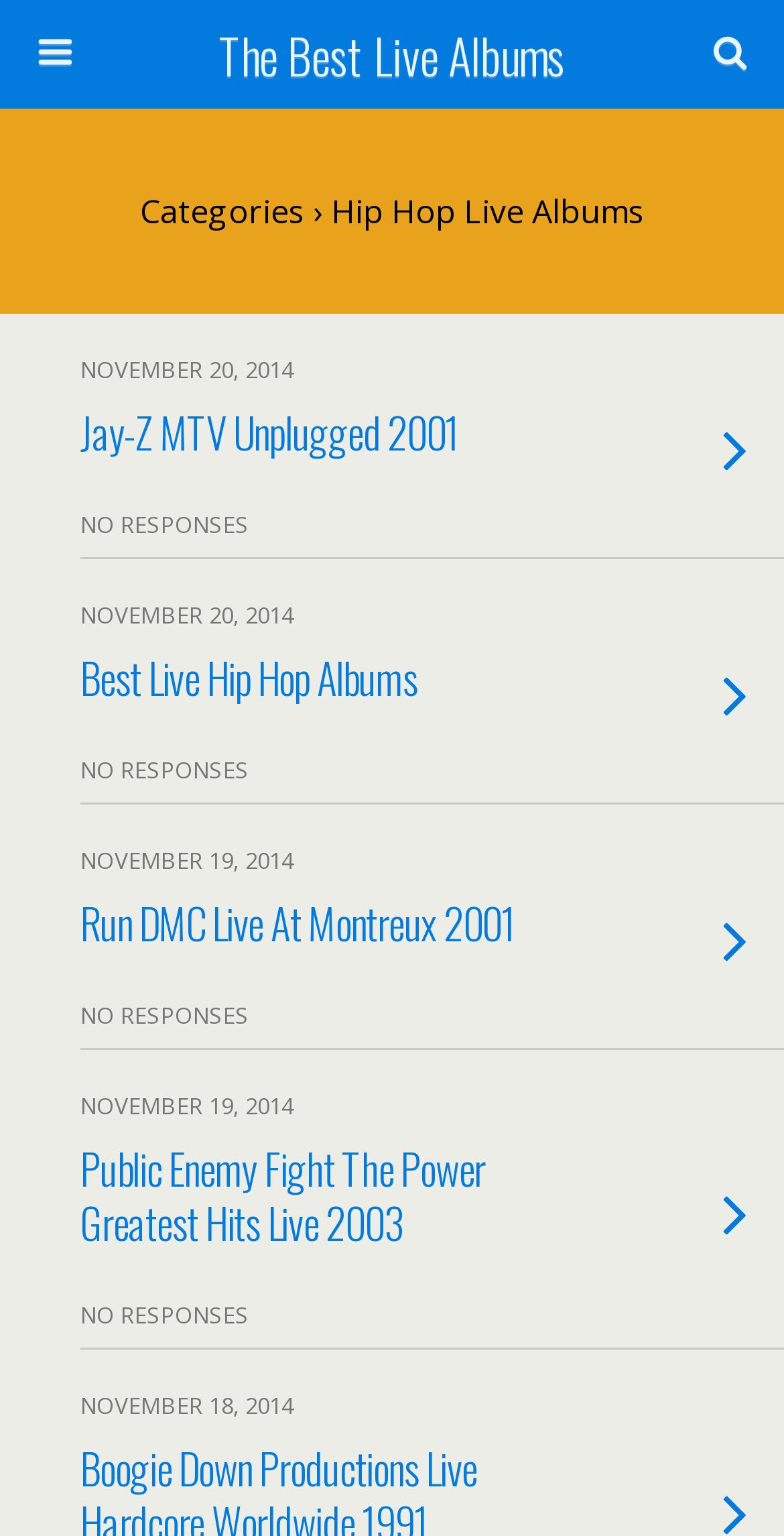Is the search box required?
Please provide a single word or phrase based on the screenshot.

No